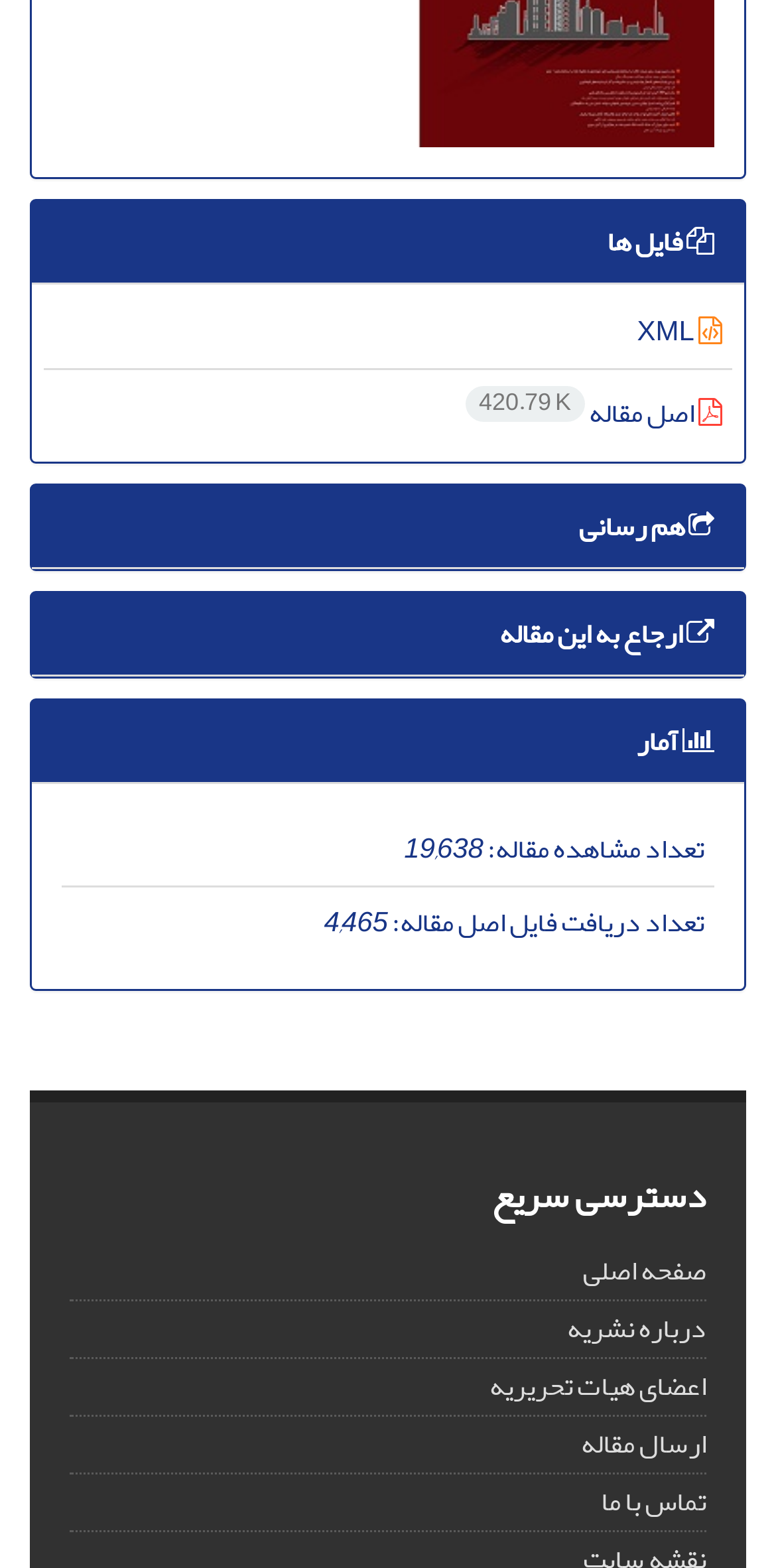How many times has the original article been downloaded?
Look at the screenshot and give a one-word or phrase answer.

4,465